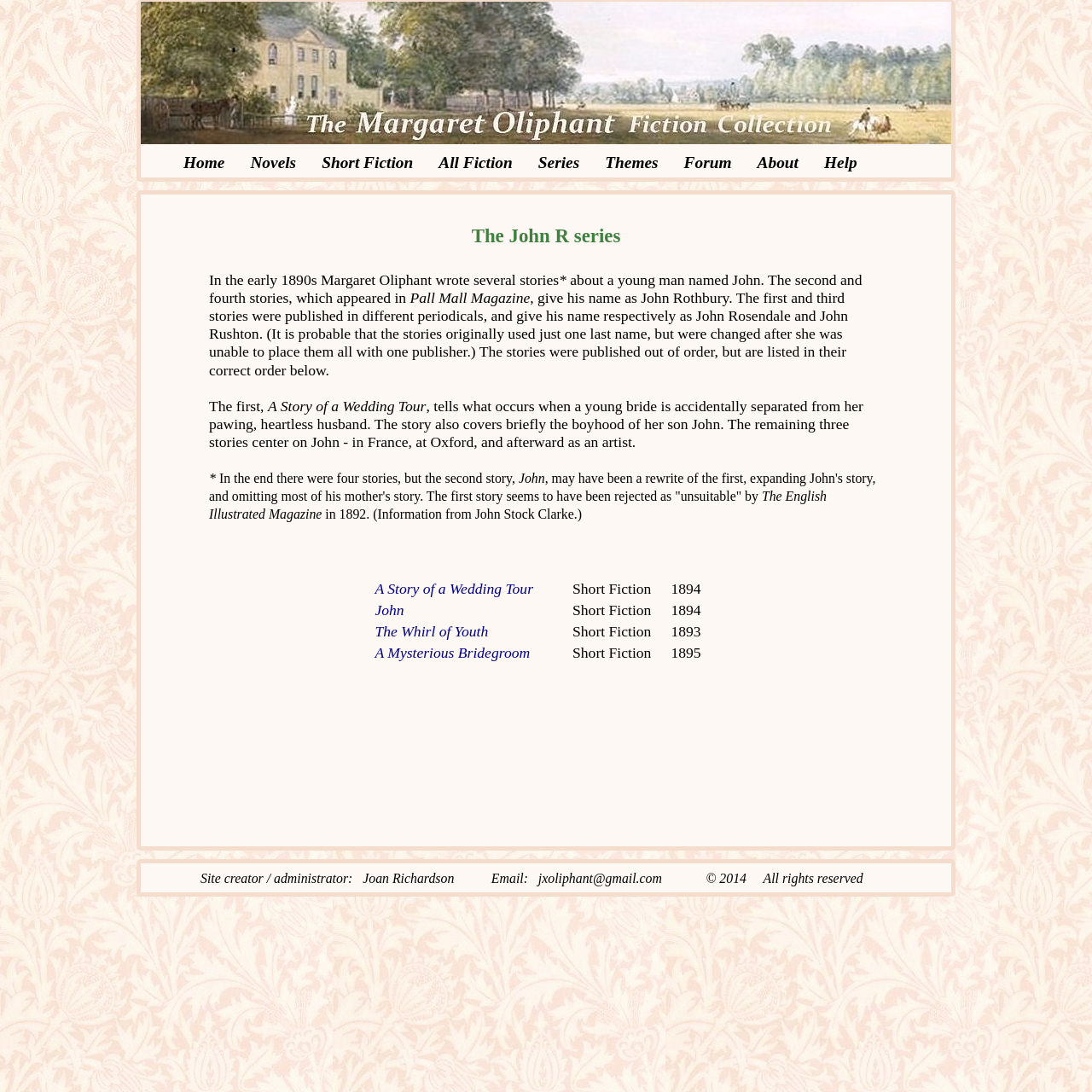Please determine the bounding box coordinates of the clickable area required to carry out the following instruction: "View the 'A Story of a Wedding Tour' story". The coordinates must be four float numbers between 0 and 1, represented as [left, top, right, bottom].

[0.343, 0.531, 0.488, 0.547]